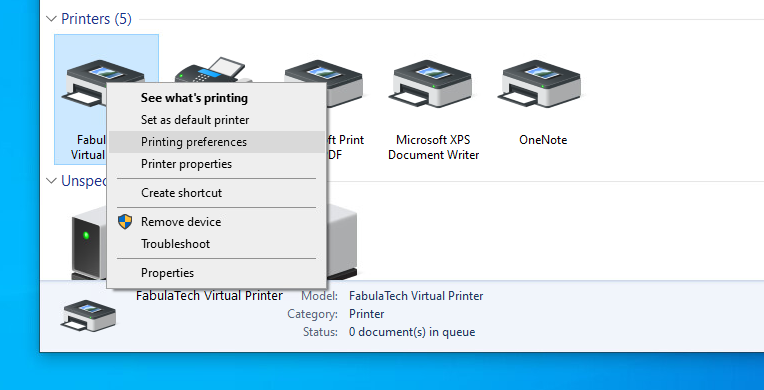Outline with detail what the image portrays.

The image displays a screenshot of the "Printers" section in a Windows operating system, featuring a list of available printers, including the "FabulaTech Virtual Printer." A context menu is open for the selected printer, offering several options for users. These options include "See what's printing," "Set as default printer," "Printing preferences," "Printer properties," and more. The interface showcases the ease of managing printers, with visual icons representing various printing devices. This interface is particularly user-friendly, enabling quick access to essential printer settings and tasks.